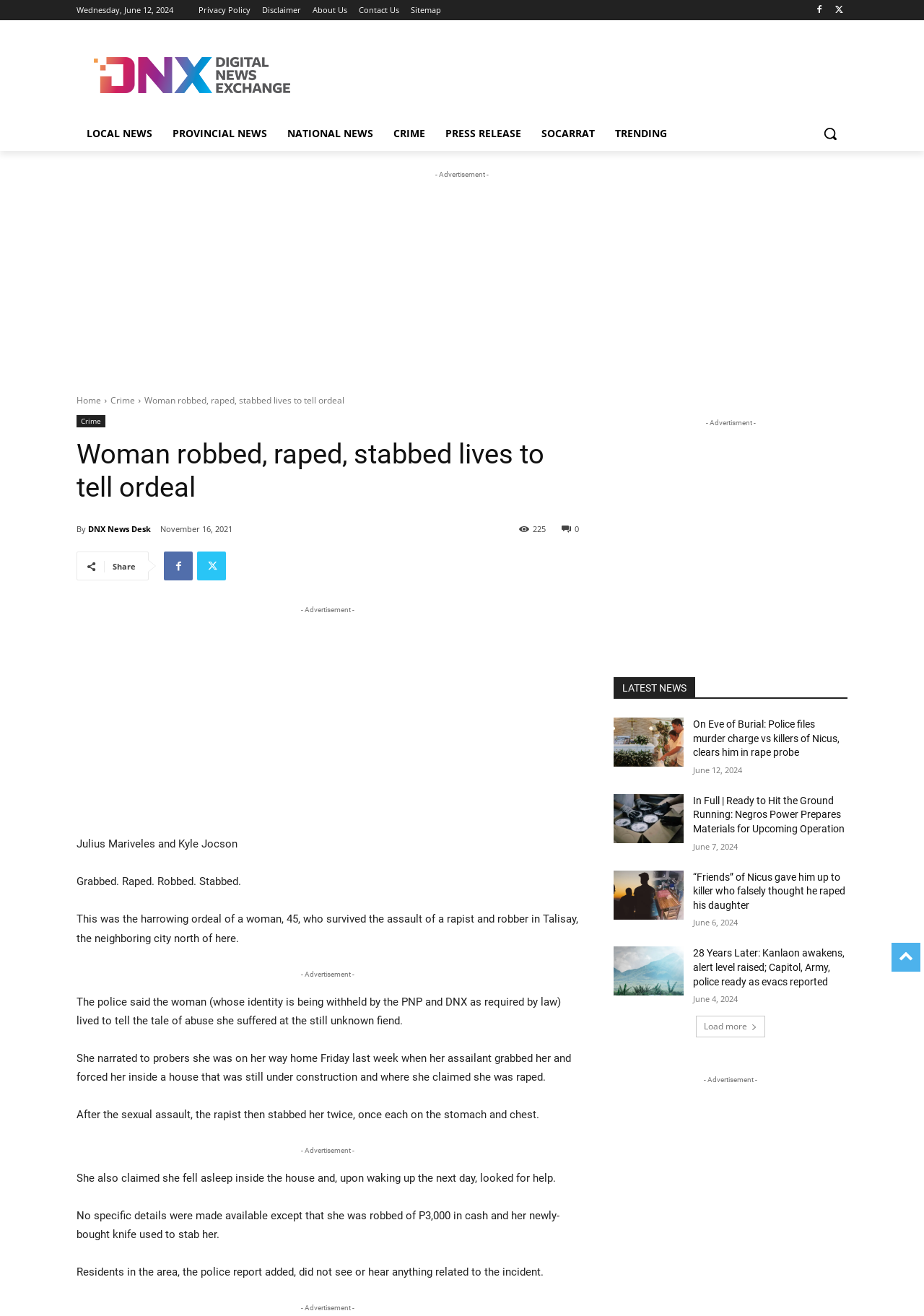What is the location of the incident?
Look at the screenshot and give a one-word or phrase answer.

Talisay